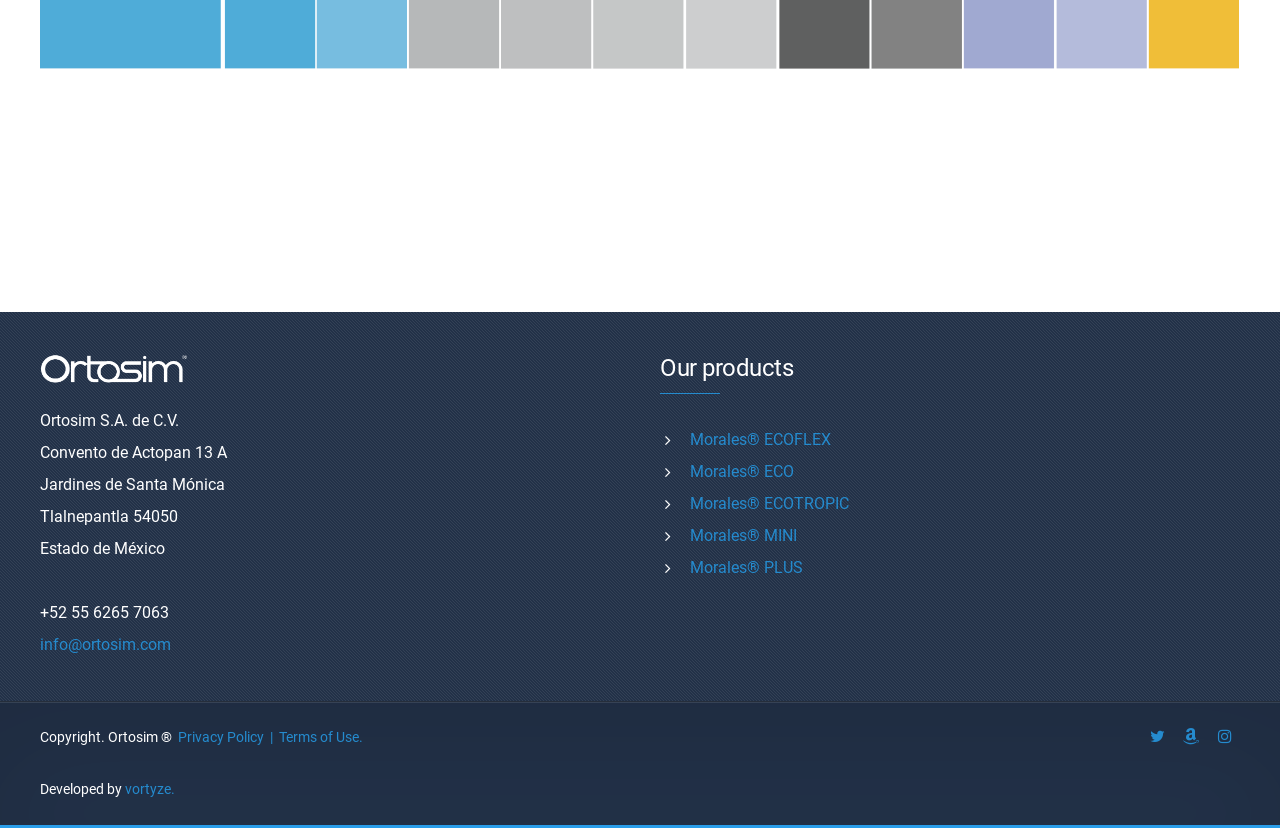Please indicate the bounding box coordinates for the clickable area to complete the following task: "learn about Morales ECOFLEX". The coordinates should be specified as four float numbers between 0 and 1, i.e., [left, top, right, bottom].

[0.539, 0.512, 0.652, 0.551]